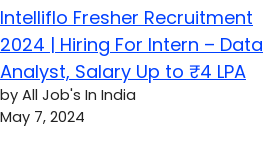Reply to the question with a single word or phrase:
Who is the author of the post?

All Job's In India